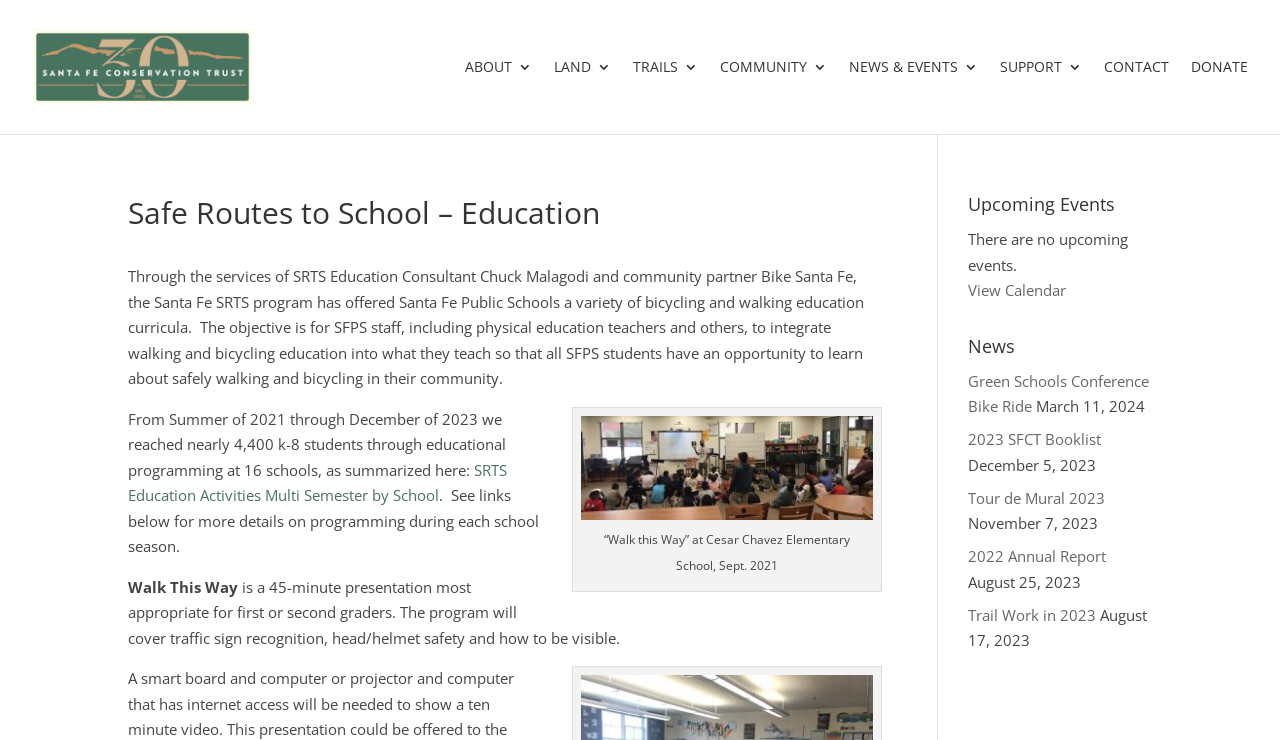Extract the bounding box for the UI element that matches this description: "News & Events".

[0.663, 0.081, 0.764, 0.181]